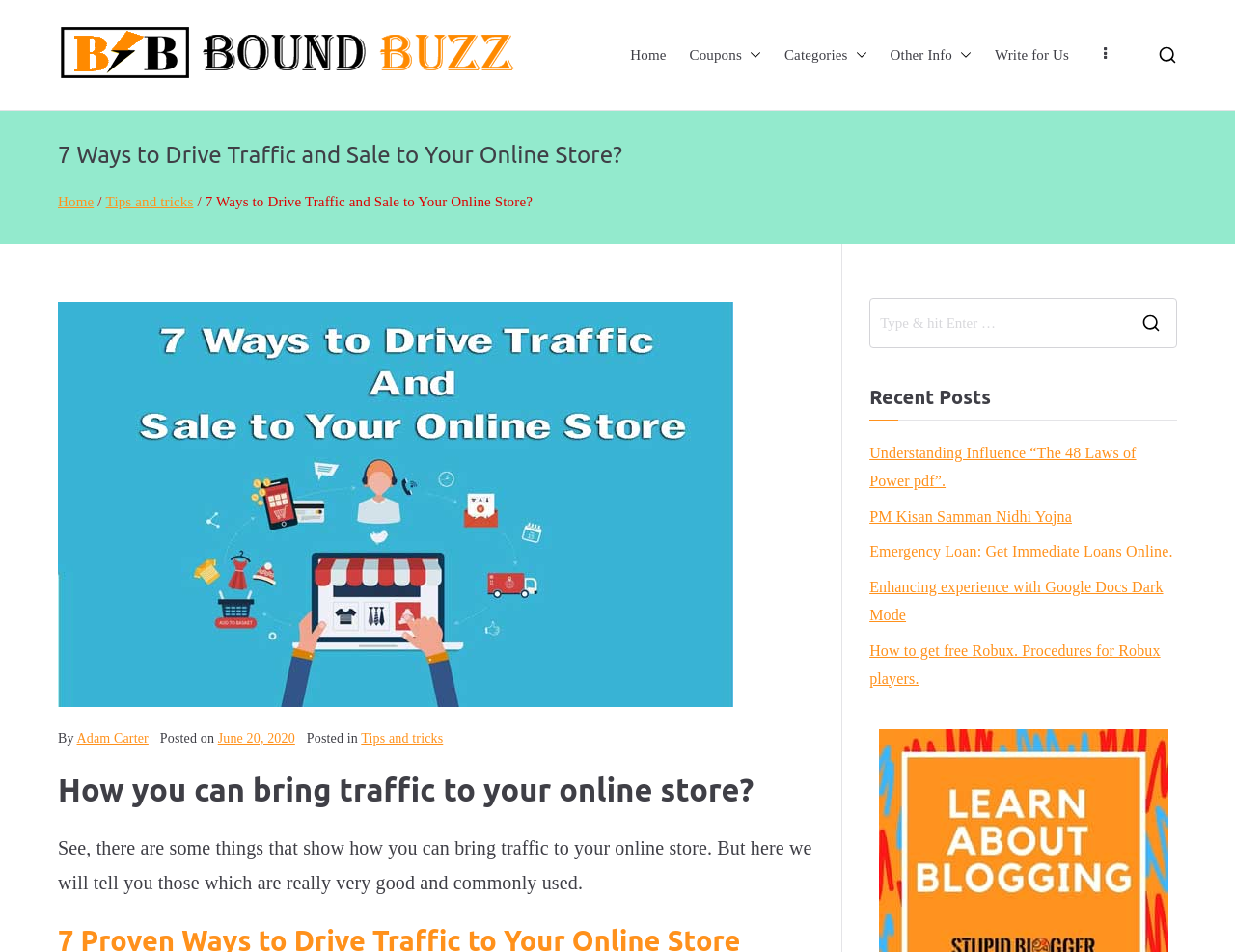Analyze the image and give a detailed response to the question:
What is the website's logo?

The website's logo is located at the top left corner of the webpage, and it is an image with the text 'Bound Buzz' written next to it.